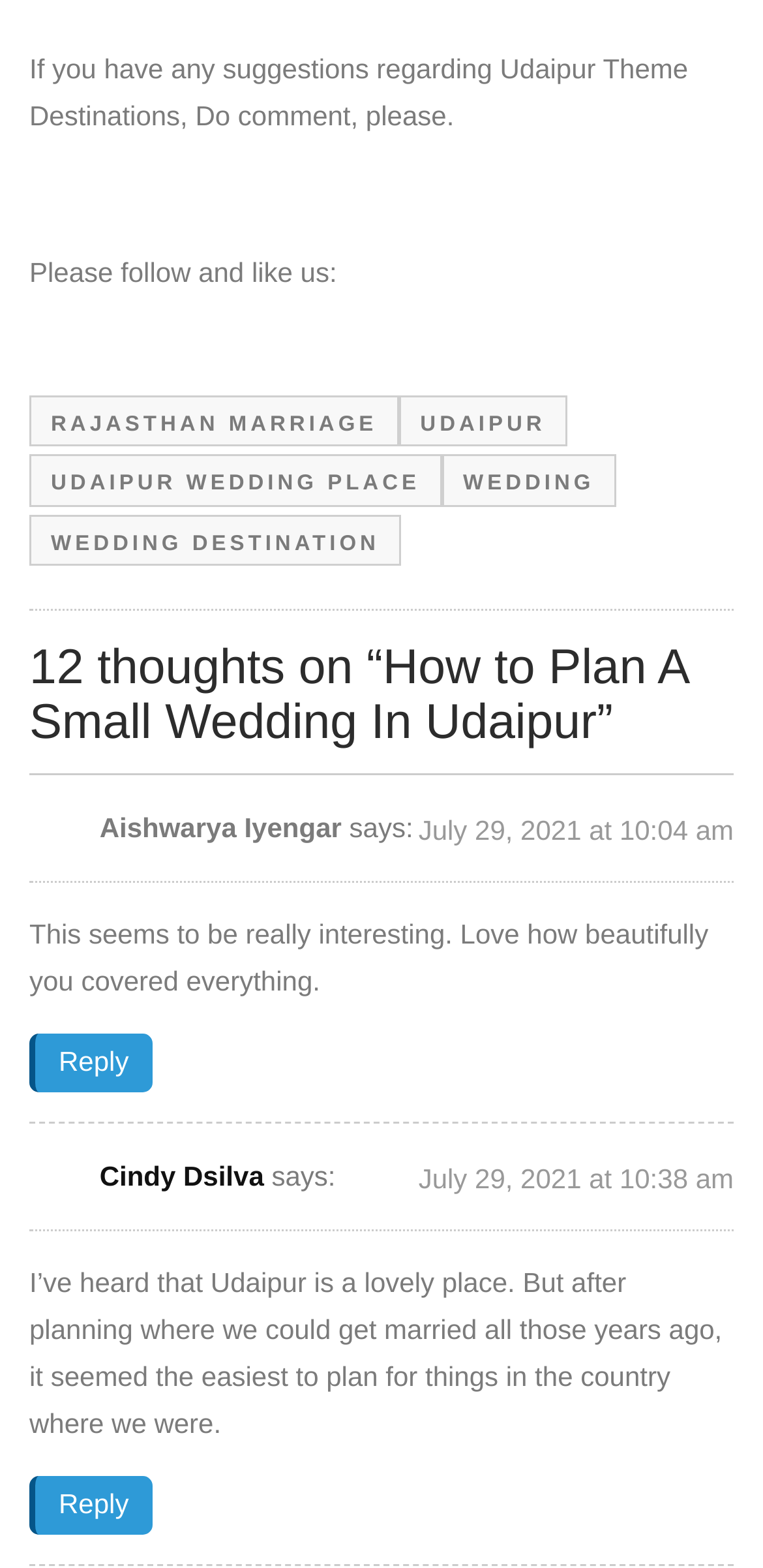Answer the following in one word or a short phrase: 
Who is the first commenter?

Aishwarya Iyengar